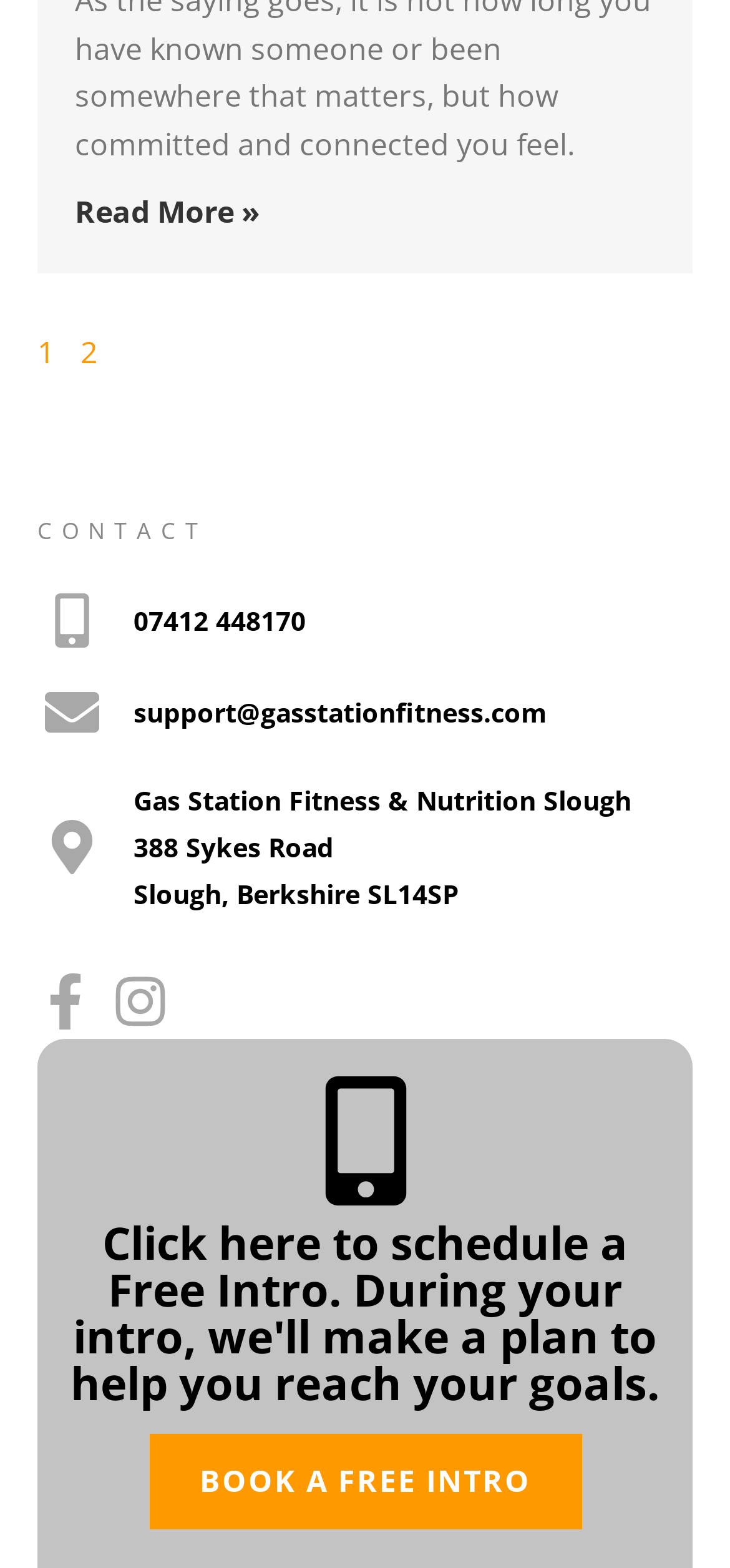How many social media links are there?
Please provide a comprehensive answer based on the information in the image.

I counted the links with icons, which are 'Facebook-f' and 'Instagram', and there are two social media links.